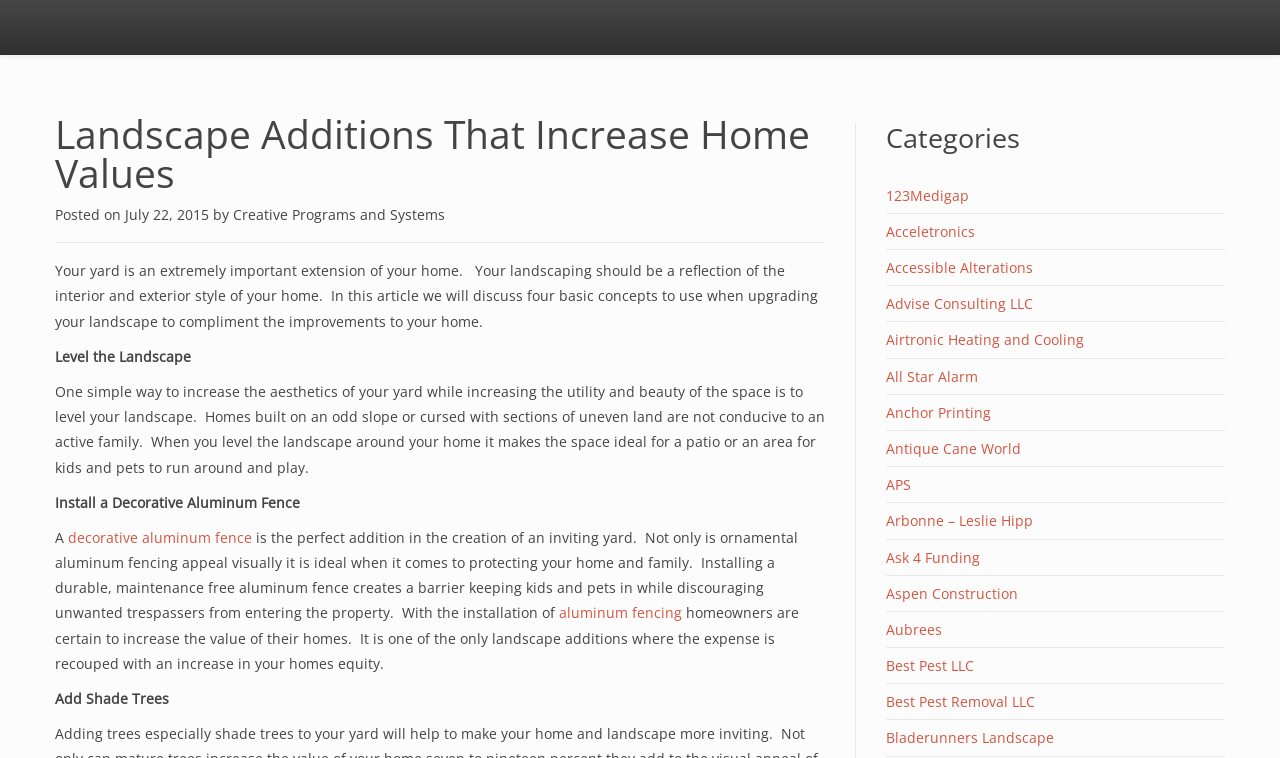Give the bounding box coordinates for the element described as: "decorative aluminum fence".

[0.053, 0.696, 0.197, 0.721]